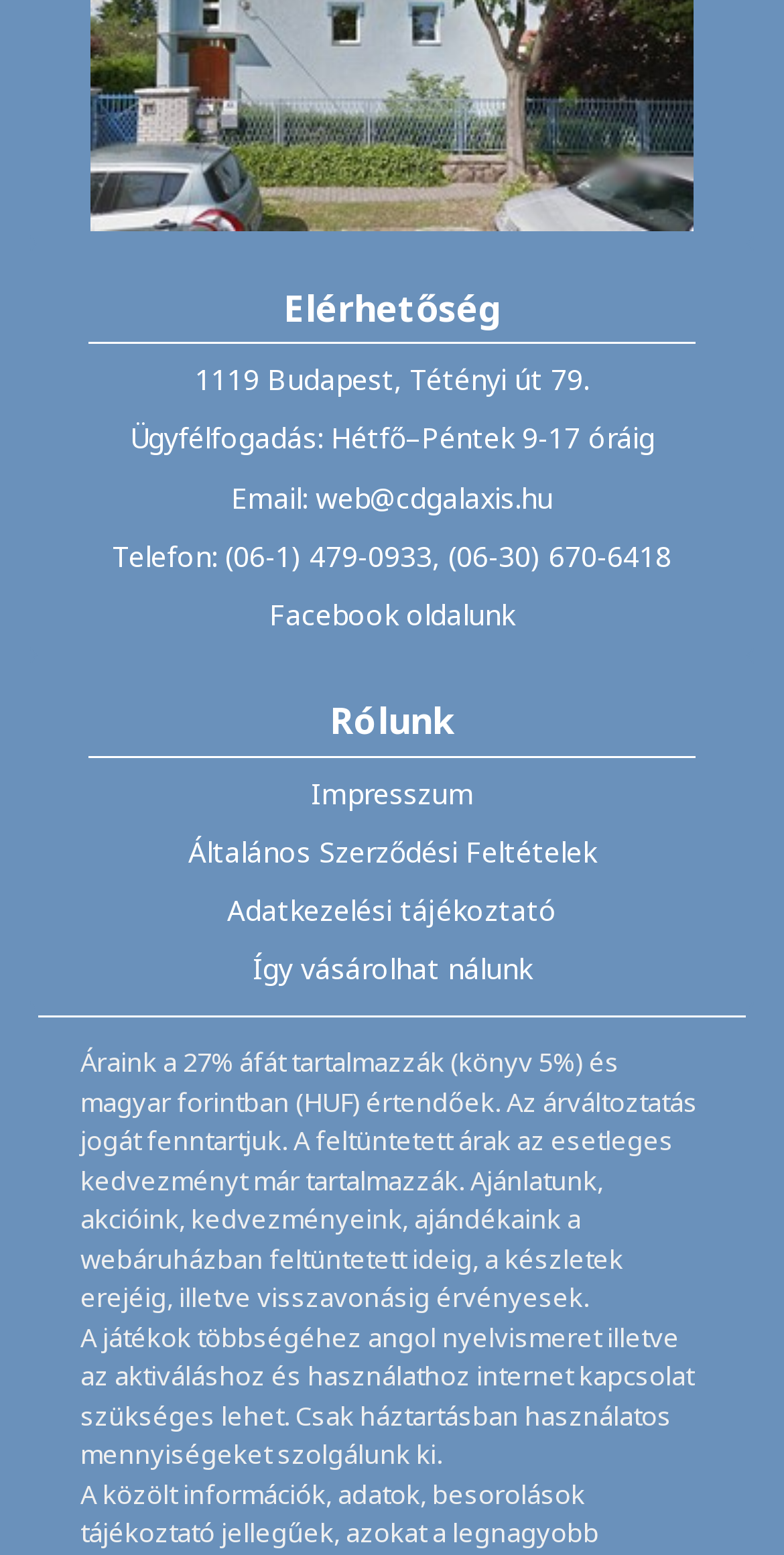Extract the bounding box coordinates for the UI element described by the text: "Impresszum". The coordinates should be in the form of [left, top, right, bottom] with values between 0 and 1.

[0.396, 0.497, 0.604, 0.522]